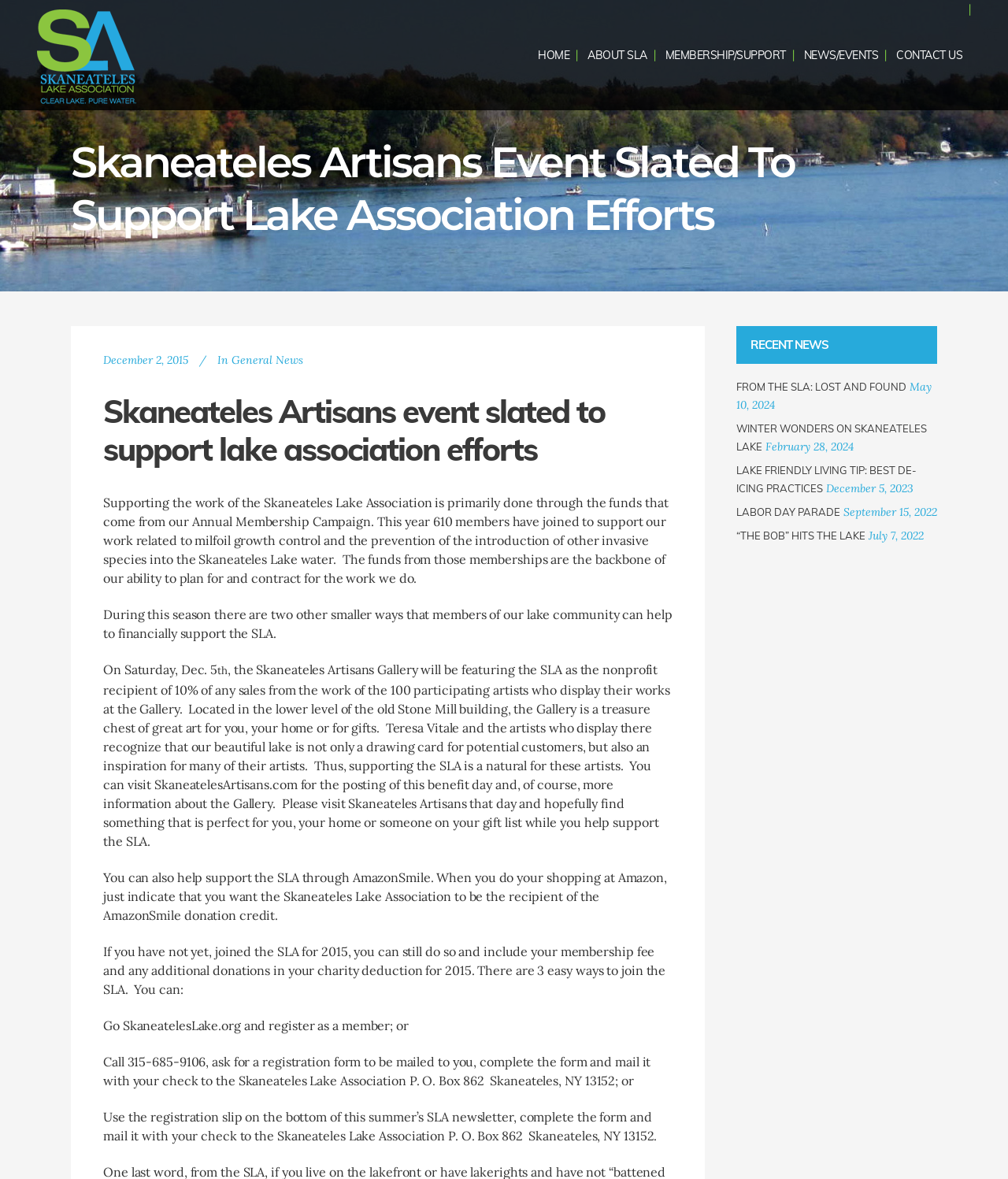Please identify the bounding box coordinates of where to click in order to follow the instruction: "Click HOME".

[0.526, 0.0, 0.573, 0.094]